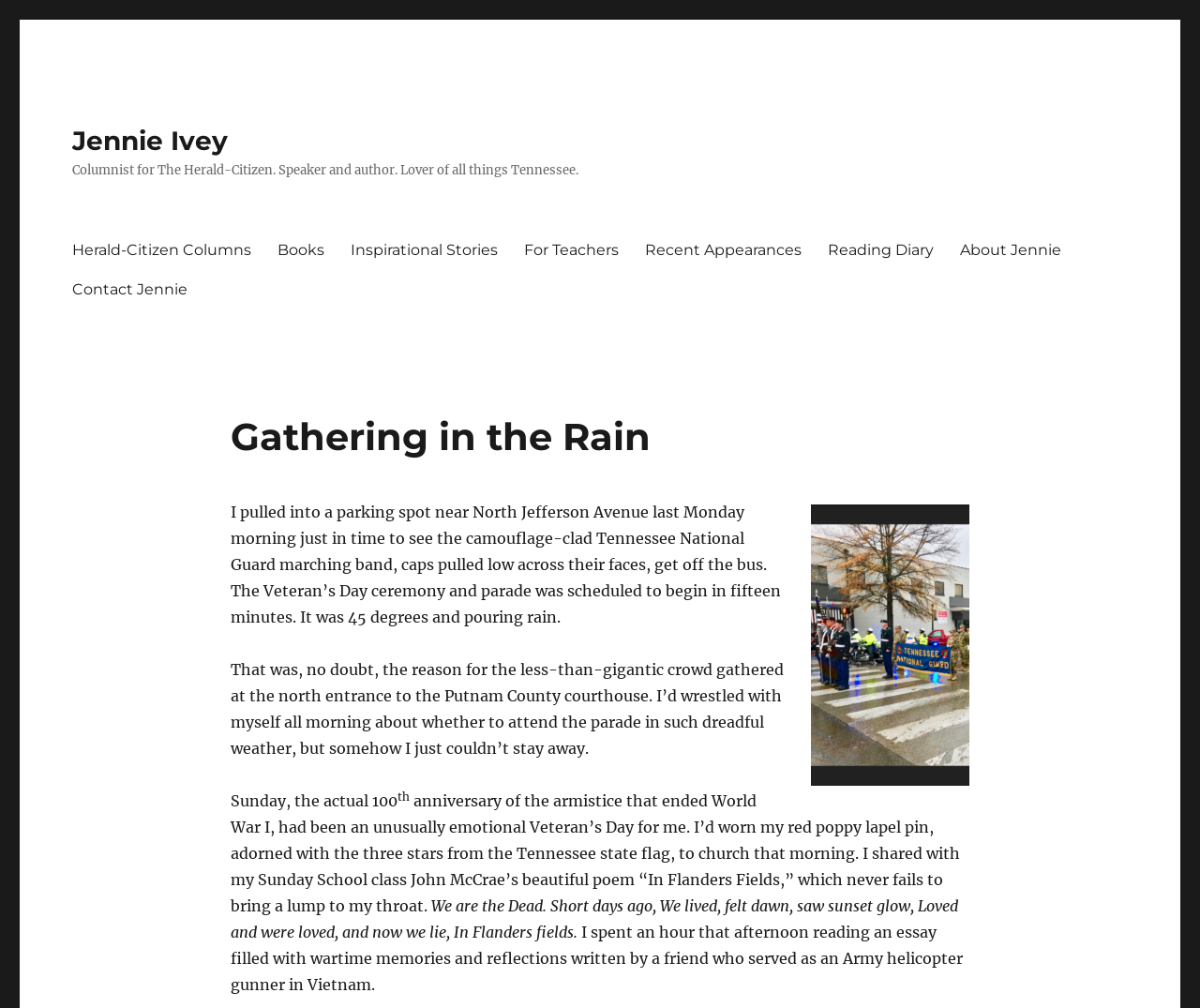Identify the bounding box coordinates for the region of the element that should be clicked to carry out the instruction: "Click Jennie Ivey's homepage link". The bounding box coordinates should be four float numbers between 0 and 1, i.e., [left, top, right, bottom].

[0.06, 0.124, 0.19, 0.155]